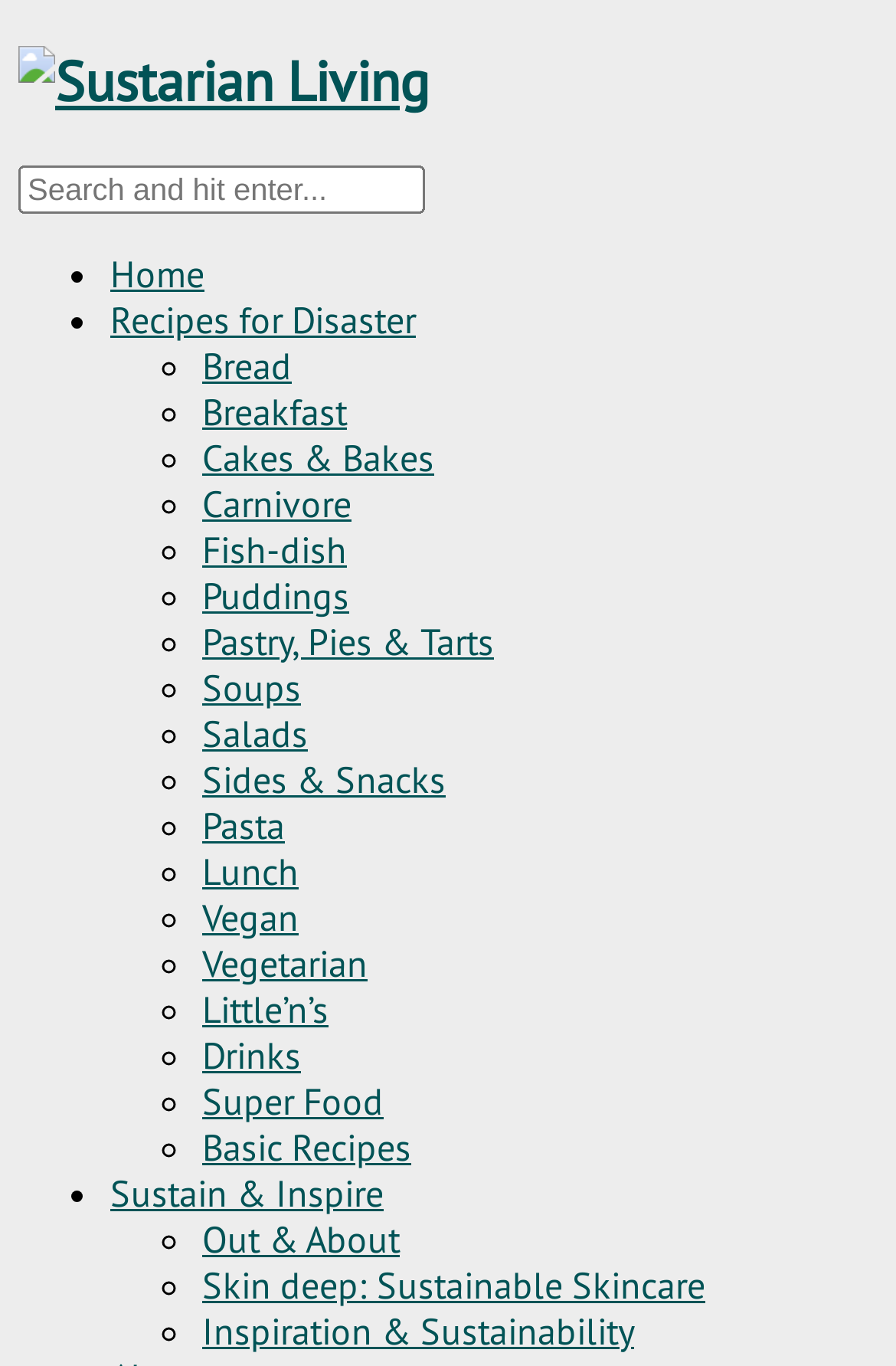Pinpoint the bounding box coordinates of the area that should be clicked to complete the following instruction: "Go to the home page". The coordinates must be given as four float numbers between 0 and 1, i.e., [left, top, right, bottom].

[0.123, 0.183, 0.228, 0.217]